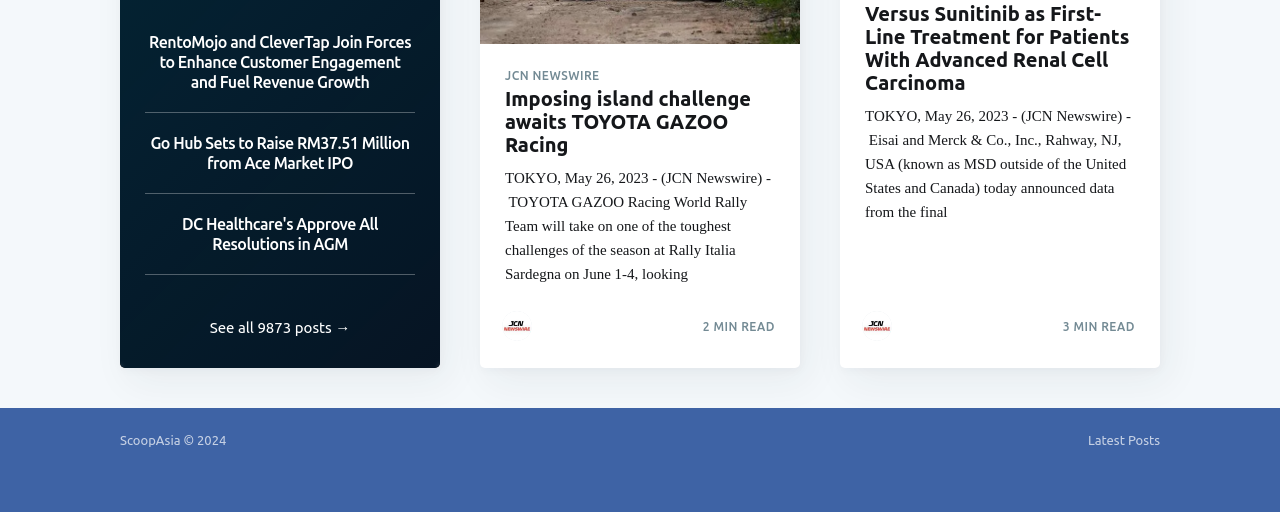Carefully examine the image and provide an in-depth answer to the question: How many minutes does it take to read the second news article?

I found the text '3 MIN READ' below the second news article, which indicates that it takes 3 minutes to read the article.